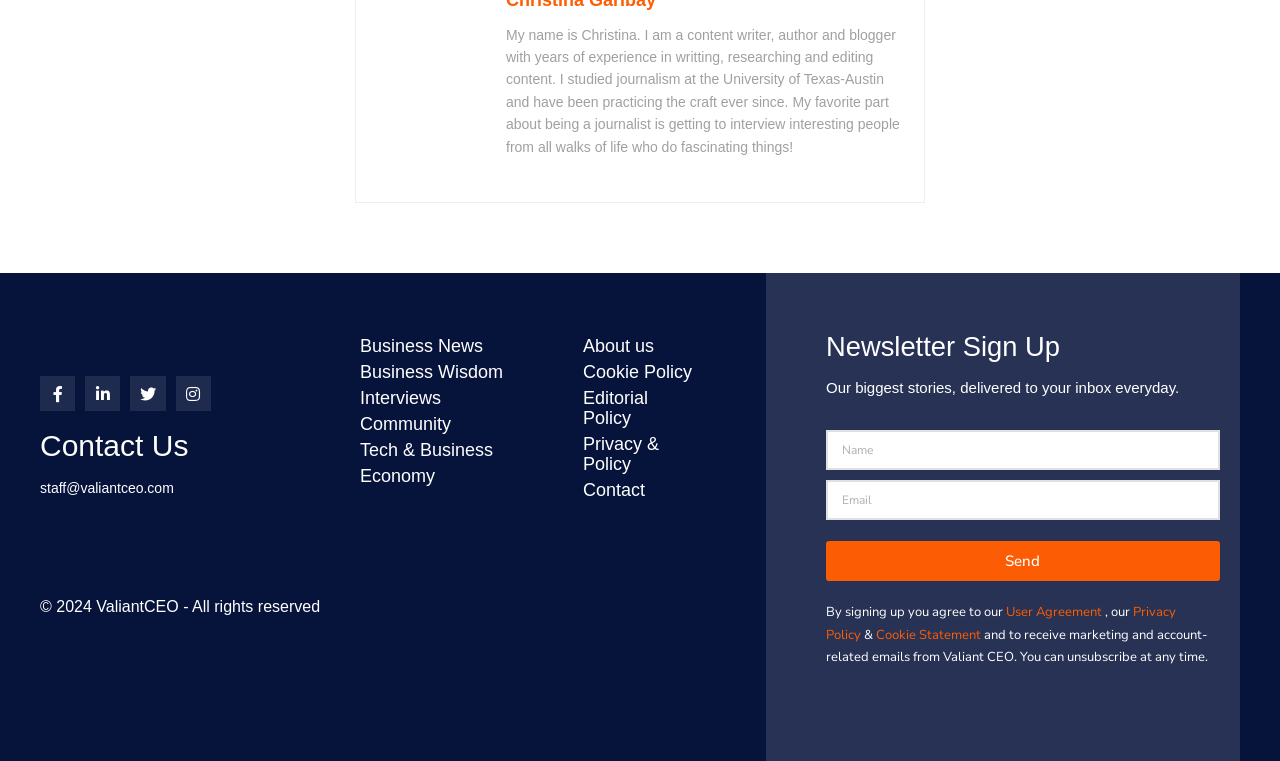Determine the bounding box coordinates for the area you should click to complete the following instruction: "Click the About us link".

[0.44, 0.438, 0.559, 0.472]